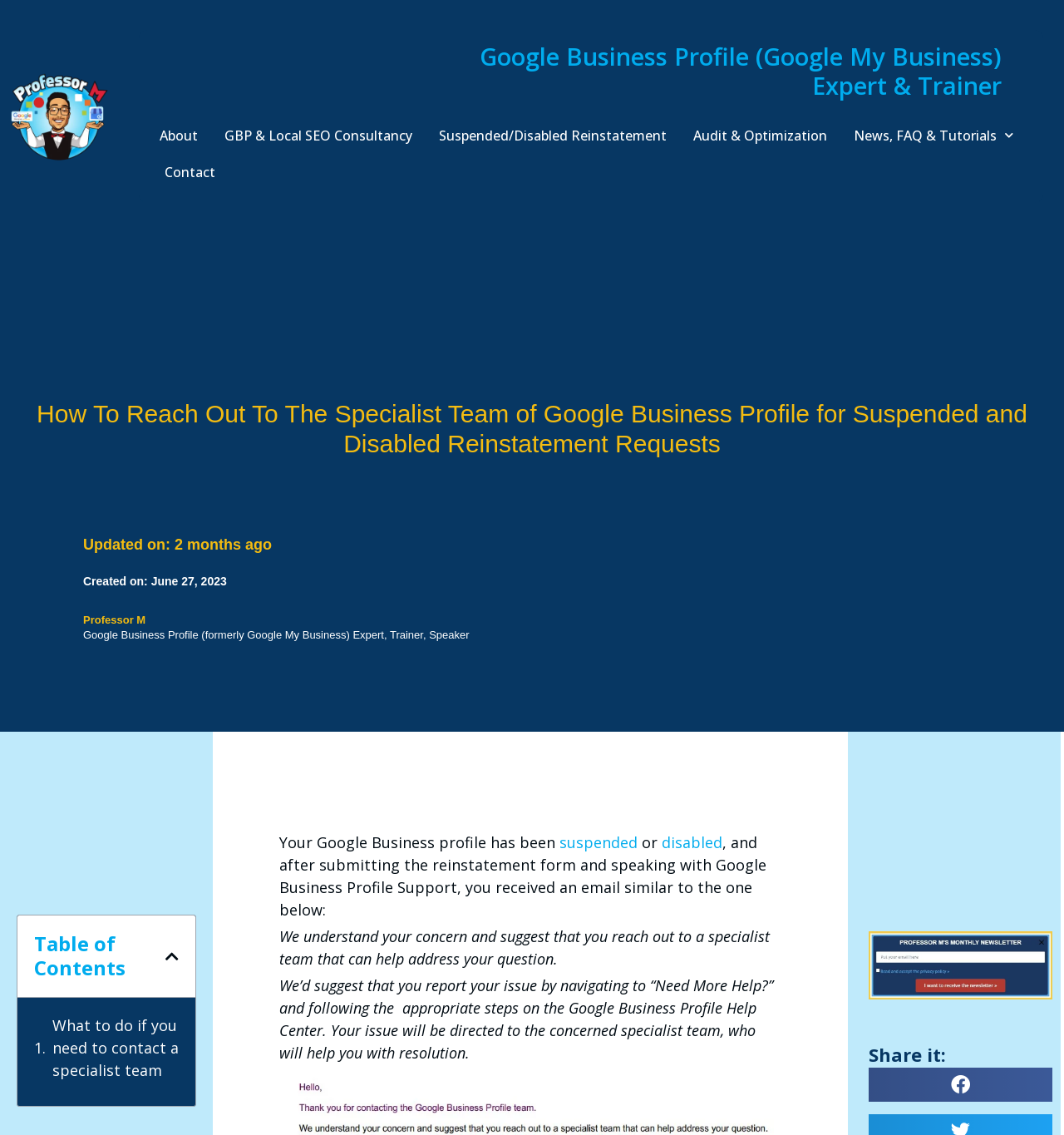Please locate the bounding box coordinates of the element's region that needs to be clicked to follow the instruction: "Click the 'Professor M' logo". The bounding box coordinates should be provided as four float numbers between 0 and 1, i.e., [left, top, right, bottom].

[0.008, 0.058, 0.103, 0.147]